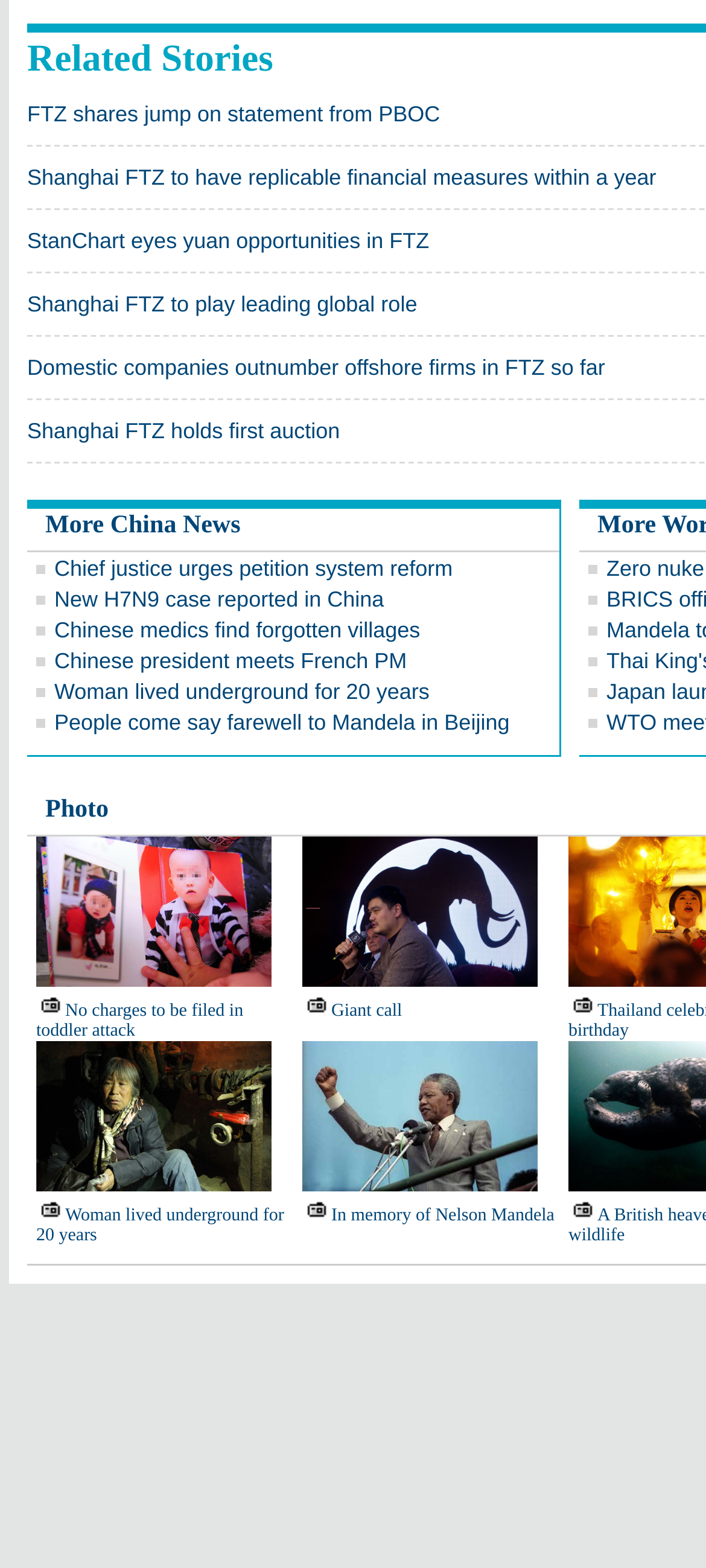From the screenshot, find the bounding box of the UI element matching this description: "Photo". Supply the bounding box coordinates in the form [left, top, right, bottom], each a float between 0 and 1.

[0.064, 0.508, 0.154, 0.525]